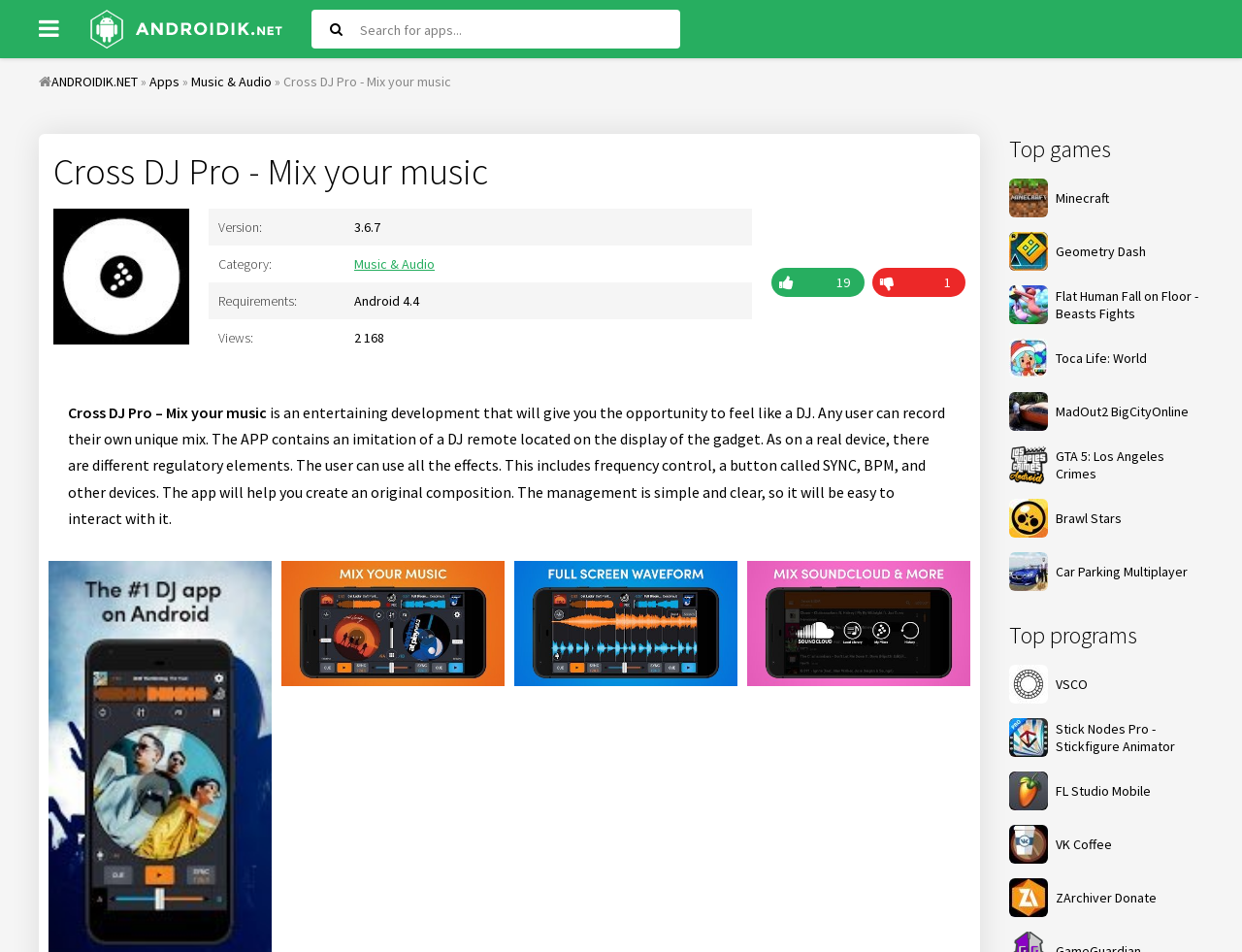Provide the bounding box for the UI element matching this description: "Music & Audio".

[0.285, 0.268, 0.35, 0.286]